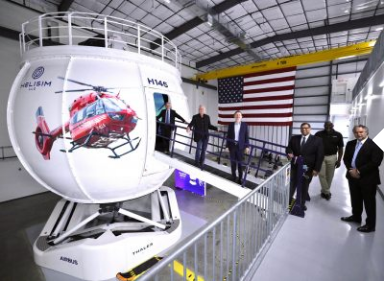What is the purpose of the simulator?
Please ensure your answer is as detailed and informative as possible.

The caption explains that the simulator aims to enhance pilot training by providing realistic scenarios and operational conditions, ensuring pilots can effectively prepare for various missions.